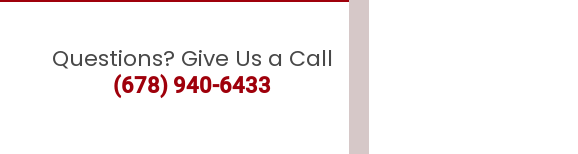Answer this question in one word or a short phrase: What is the color of the text in the image?

Red